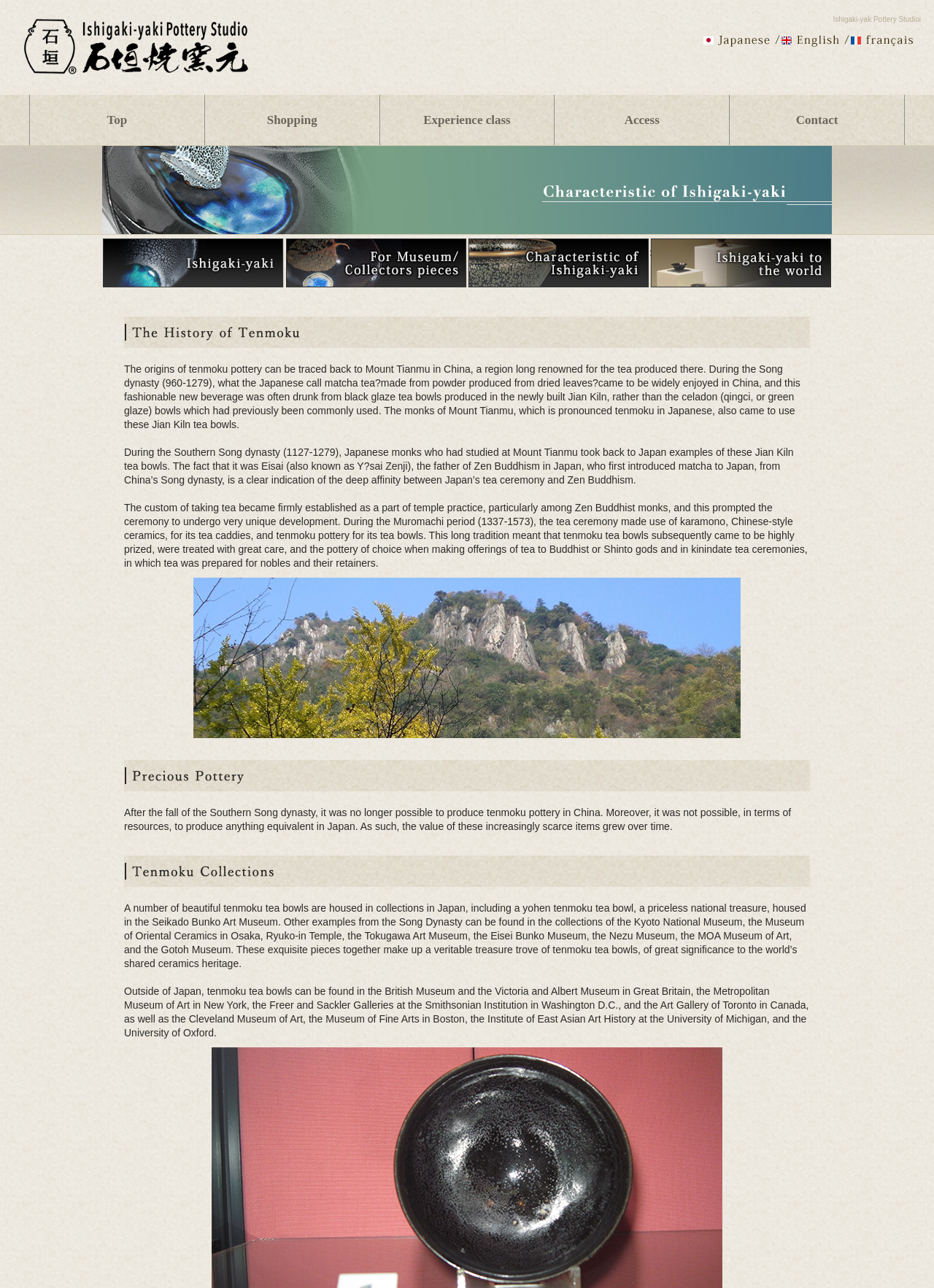Could you indicate the bounding box coordinates of the region to click in order to complete this instruction: "View the 'Tenmoku Collections'".

[0.133, 0.664, 0.867, 0.689]